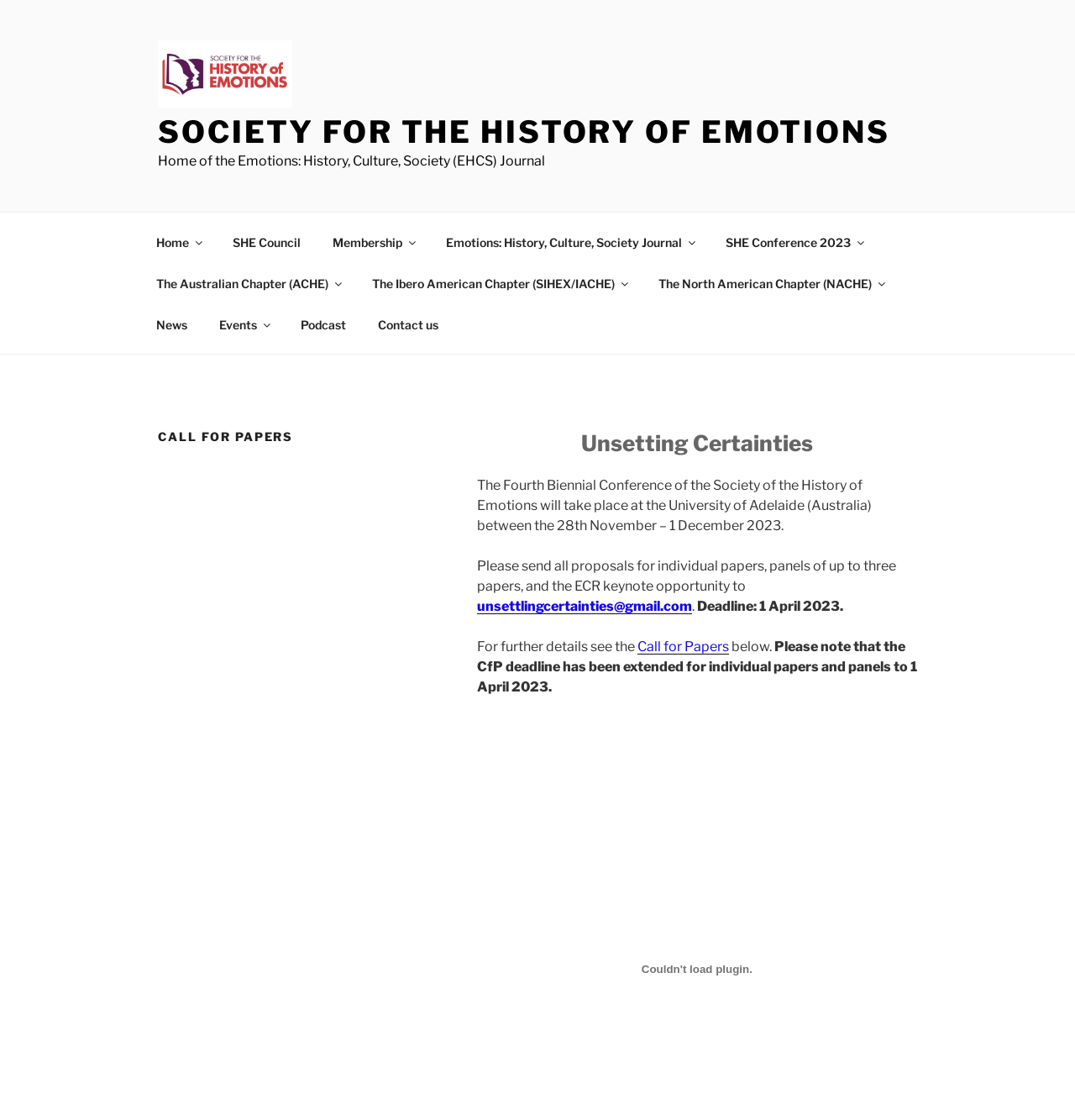What is the name of the journal?
From the screenshot, provide a brief answer in one word or phrase.

Emotions: History, Culture, Society